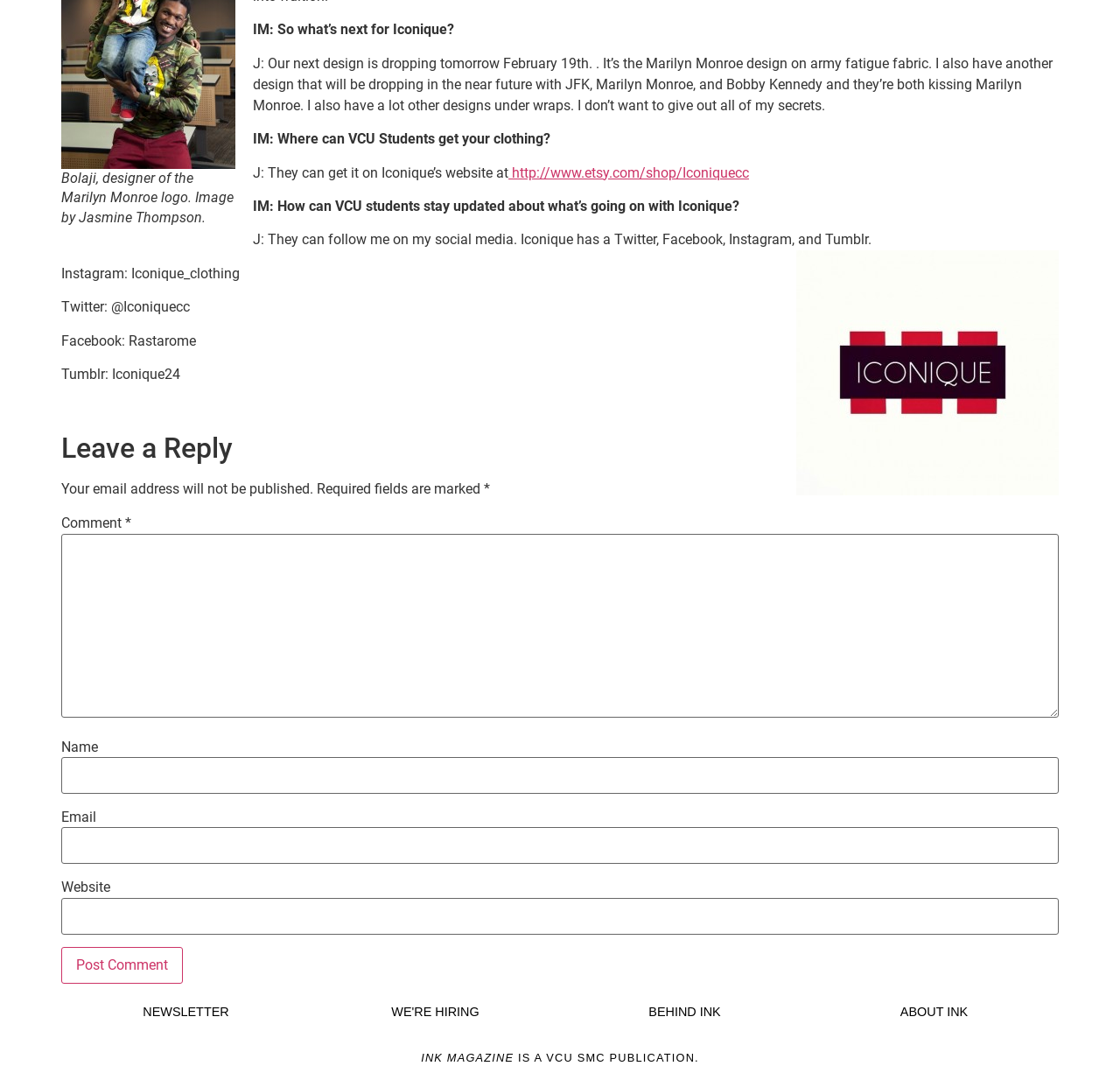Identify the bounding box coordinates necessary to click and complete the given instruction: "Read more about INK magazine".

[0.376, 0.98, 0.459, 0.992]